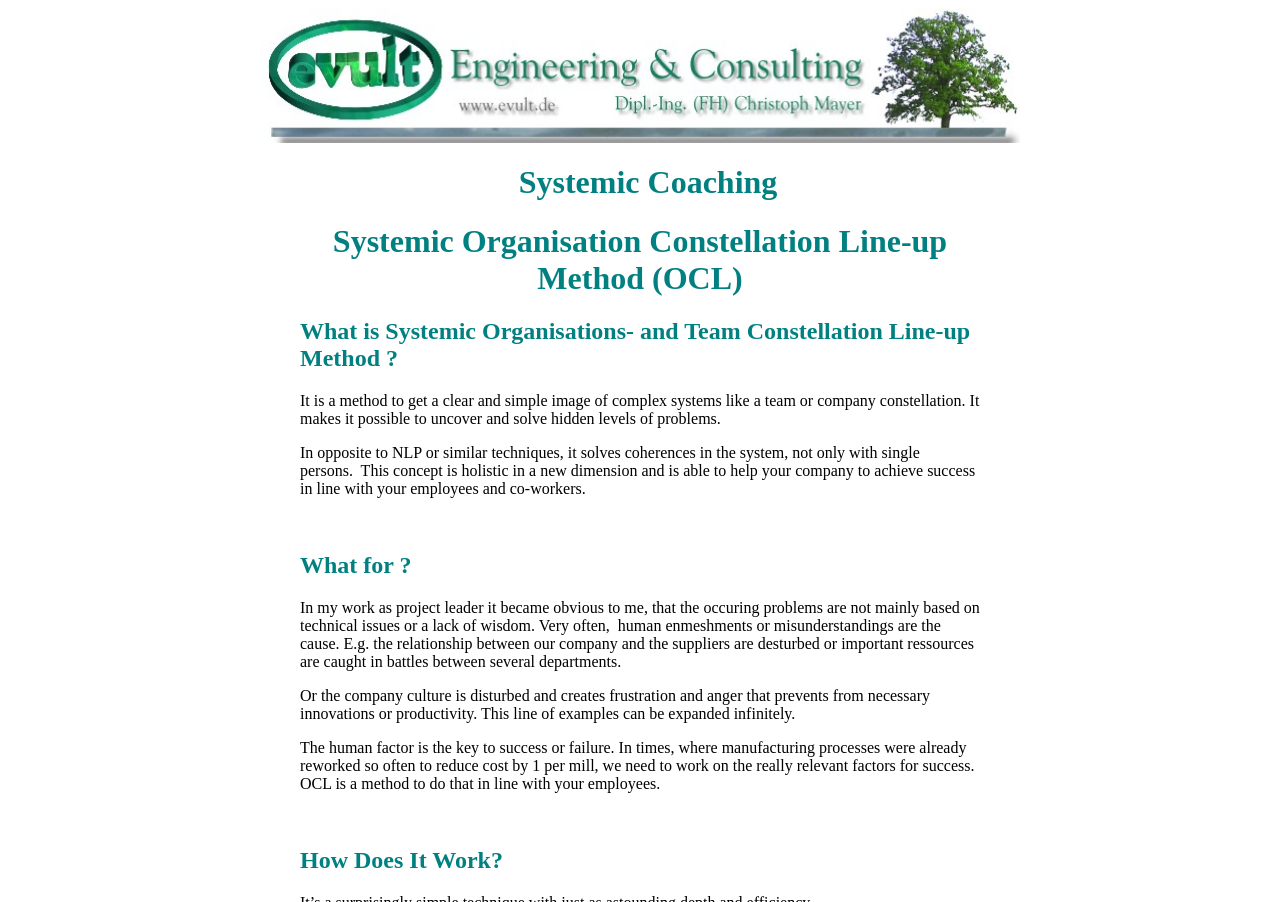Refer to the image and provide an in-depth answer to the question: 
What is the relationship between the company and suppliers?

According to the text on the webpage, the relationship between the company and suppliers can be disturbed, which can be a cause of problems in projects.